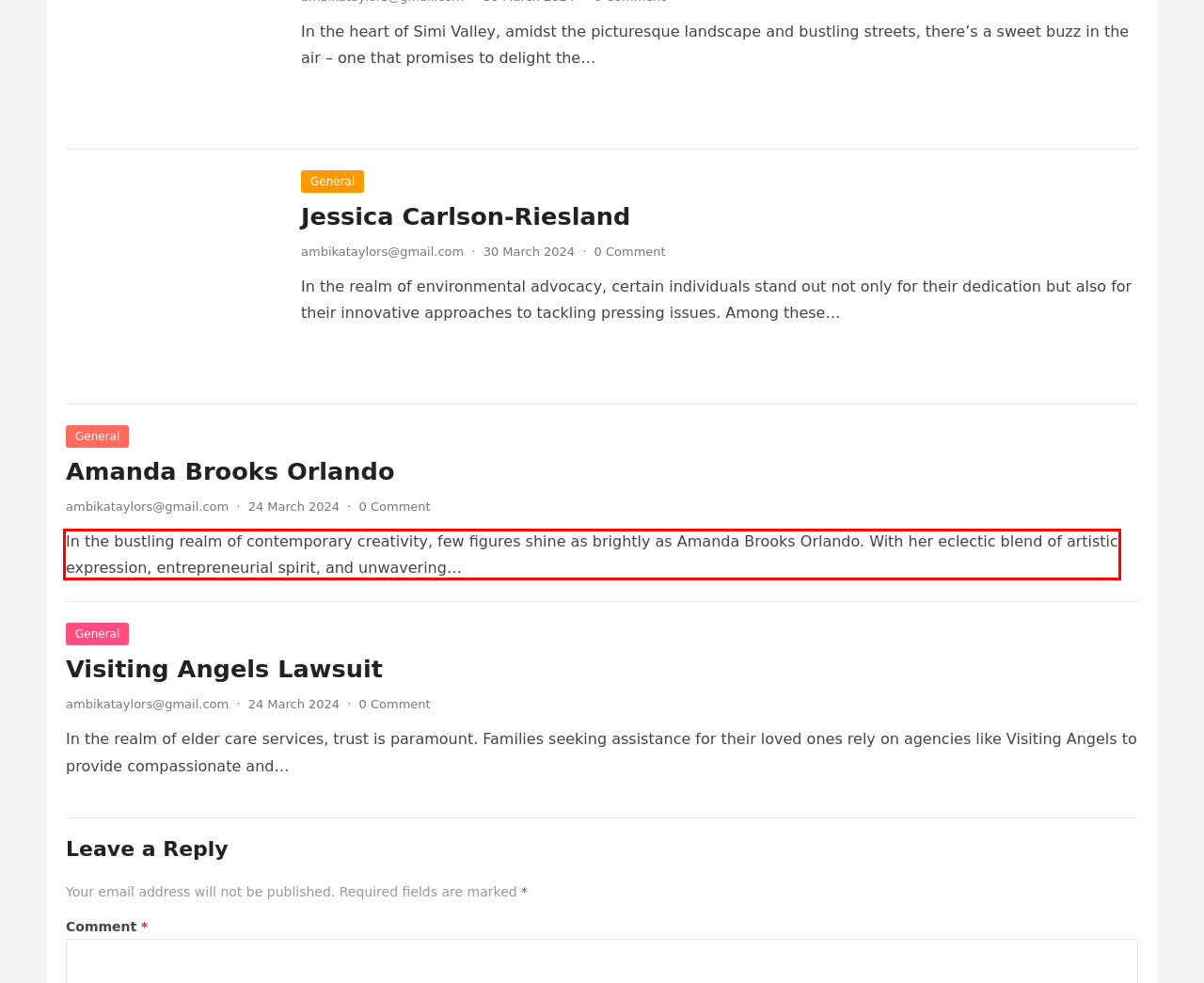Look at the provided screenshot of the webpage and perform OCR on the text within the red bounding box.

In the bustling realm of contemporary creativity, few figures shine as brightly as Amanda Brooks Orlando. With her eclectic blend of artistic expression, entrepreneurial spirit, and unwavering…